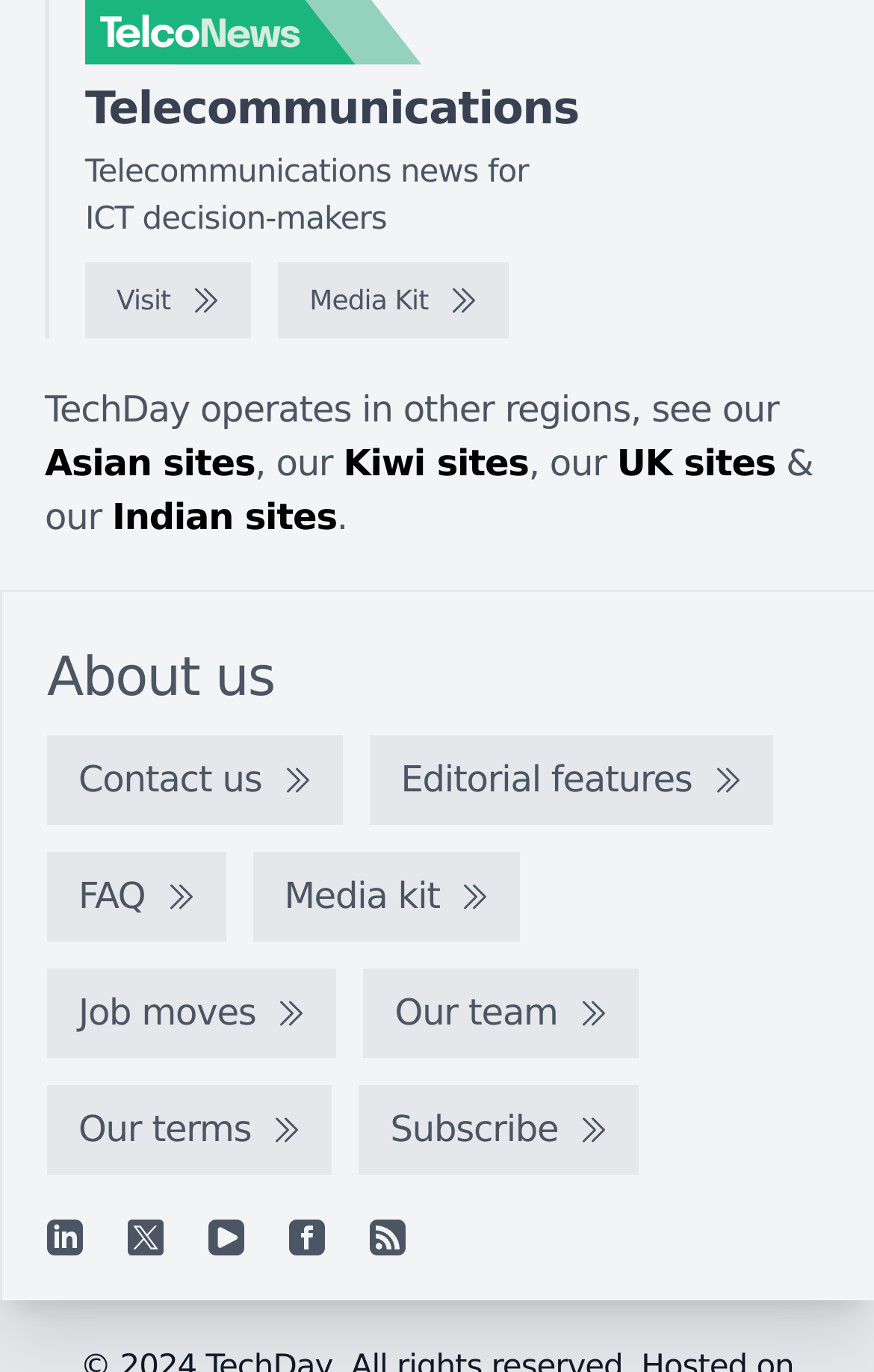Determine the bounding box coordinates of the region that needs to be clicked to achieve the task: "Contact us".

[0.054, 0.537, 0.392, 0.602]